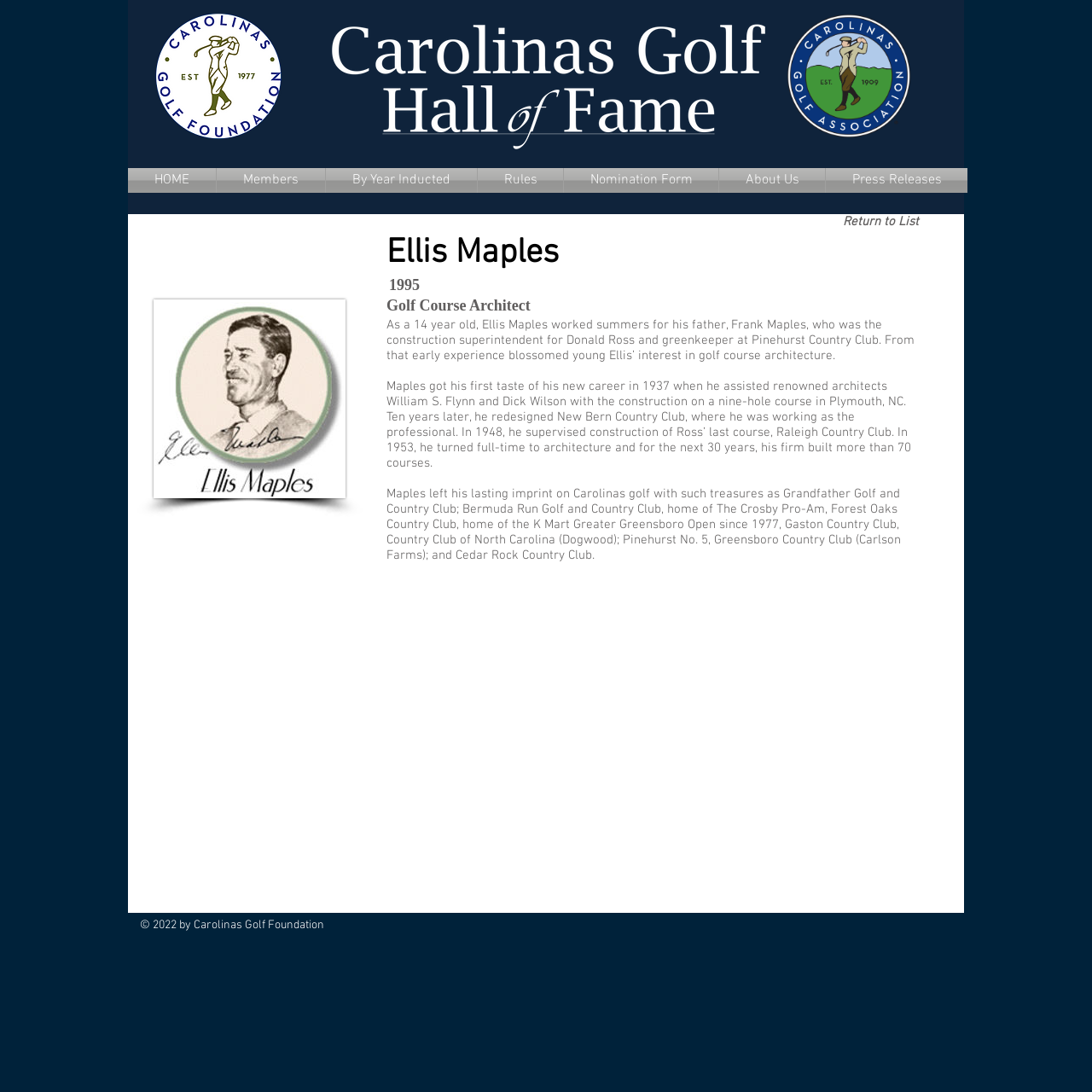Determine the bounding box coordinates of the UI element described below. Use the format (top-left x, top-left y, bottom-right x, bottom-right y) with floating point numbers between 0 and 1: HOME

[0.117, 0.154, 0.198, 0.177]